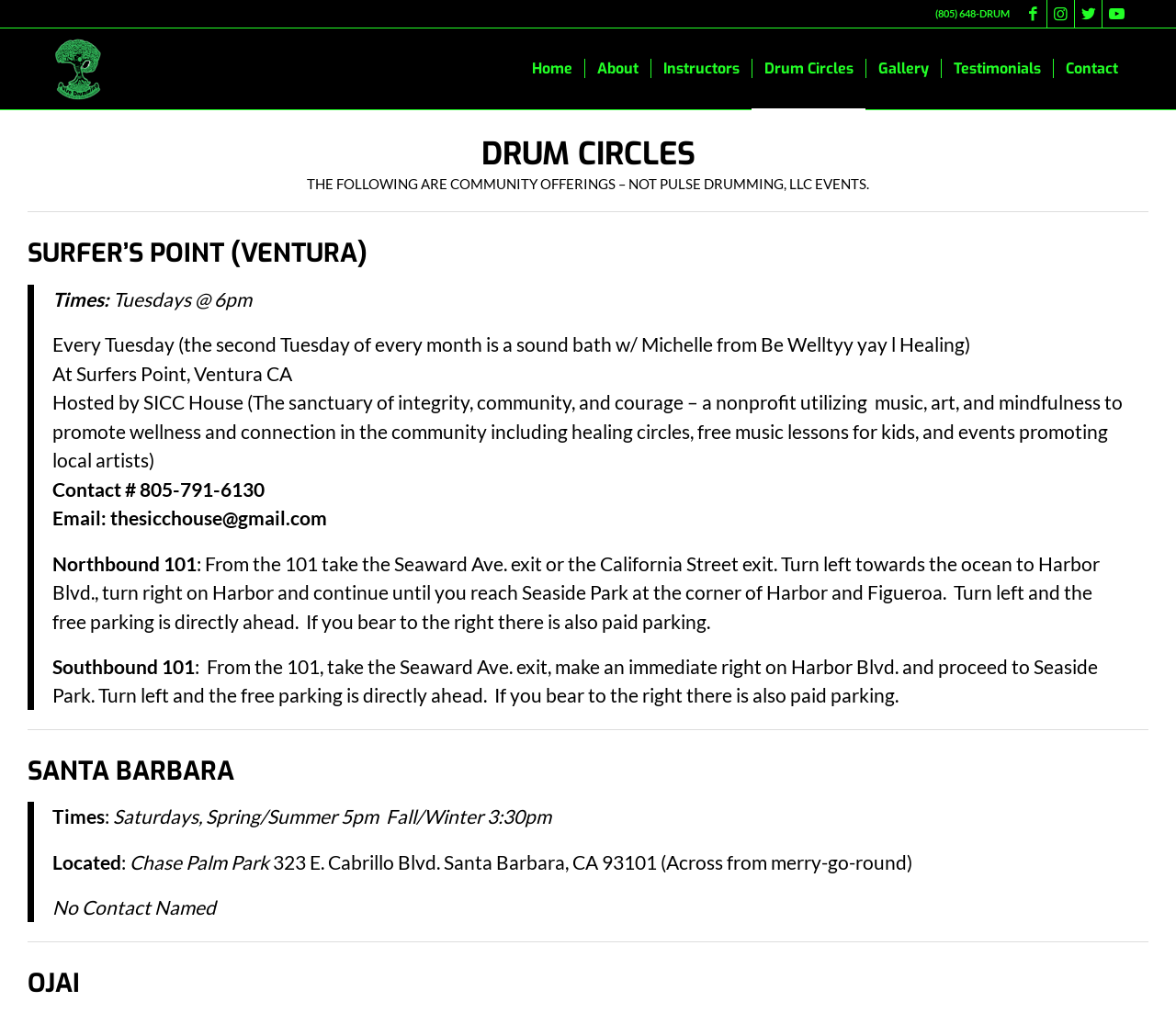Bounding box coordinates are to be given in the format (top-left x, top-left y, bottom-right x, bottom-right y). All values must be floating point numbers between 0 and 1. Provide the bounding box coordinate for the UI element described as: aria-label="Pulse Drumming LLC"

[0.039, 0.028, 0.094, 0.108]